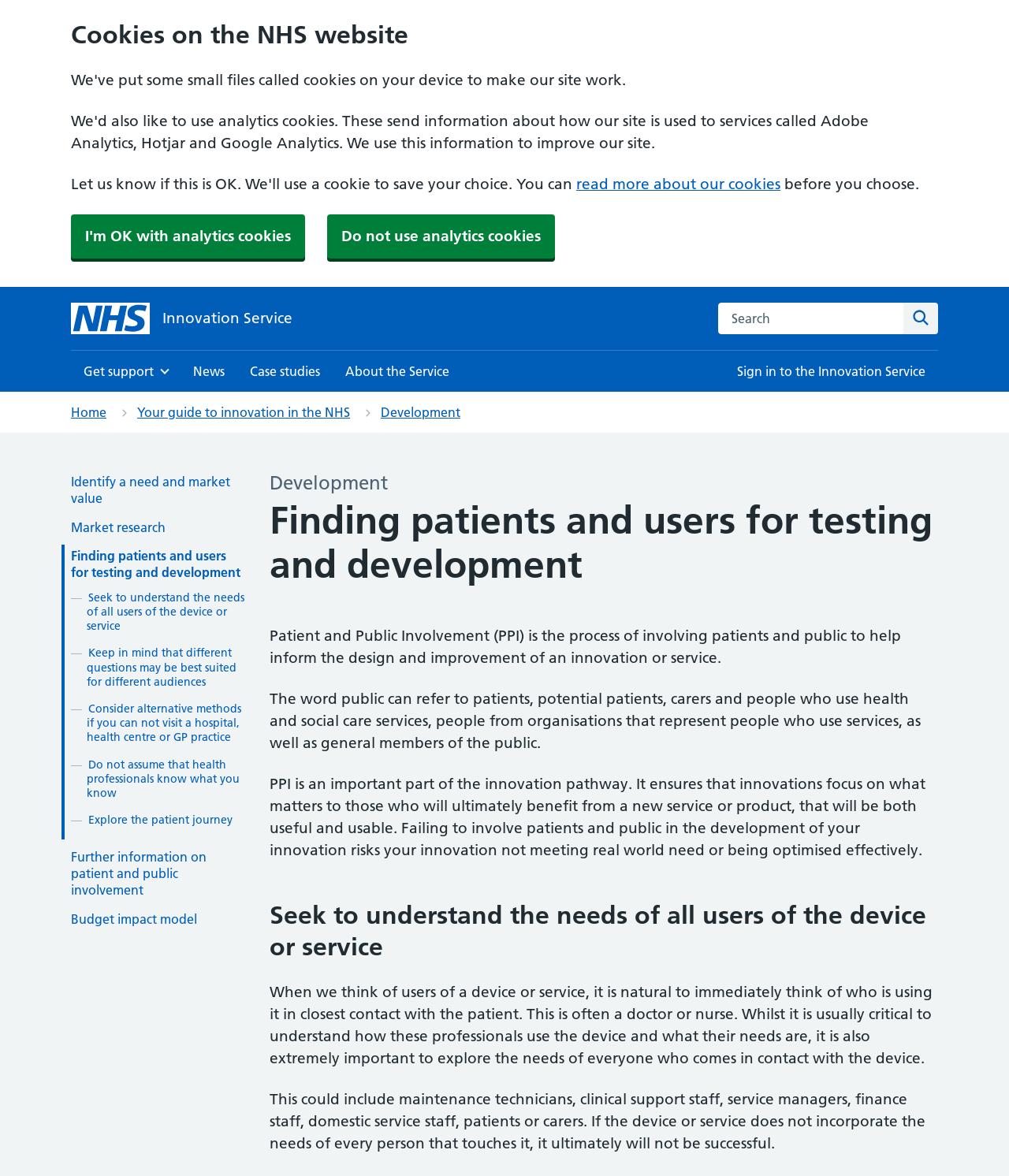Determine the bounding box coordinates of the area to click in order to meet this instruction: "Search on the Innovation Service".

[0.712, 0.257, 0.93, 0.284]